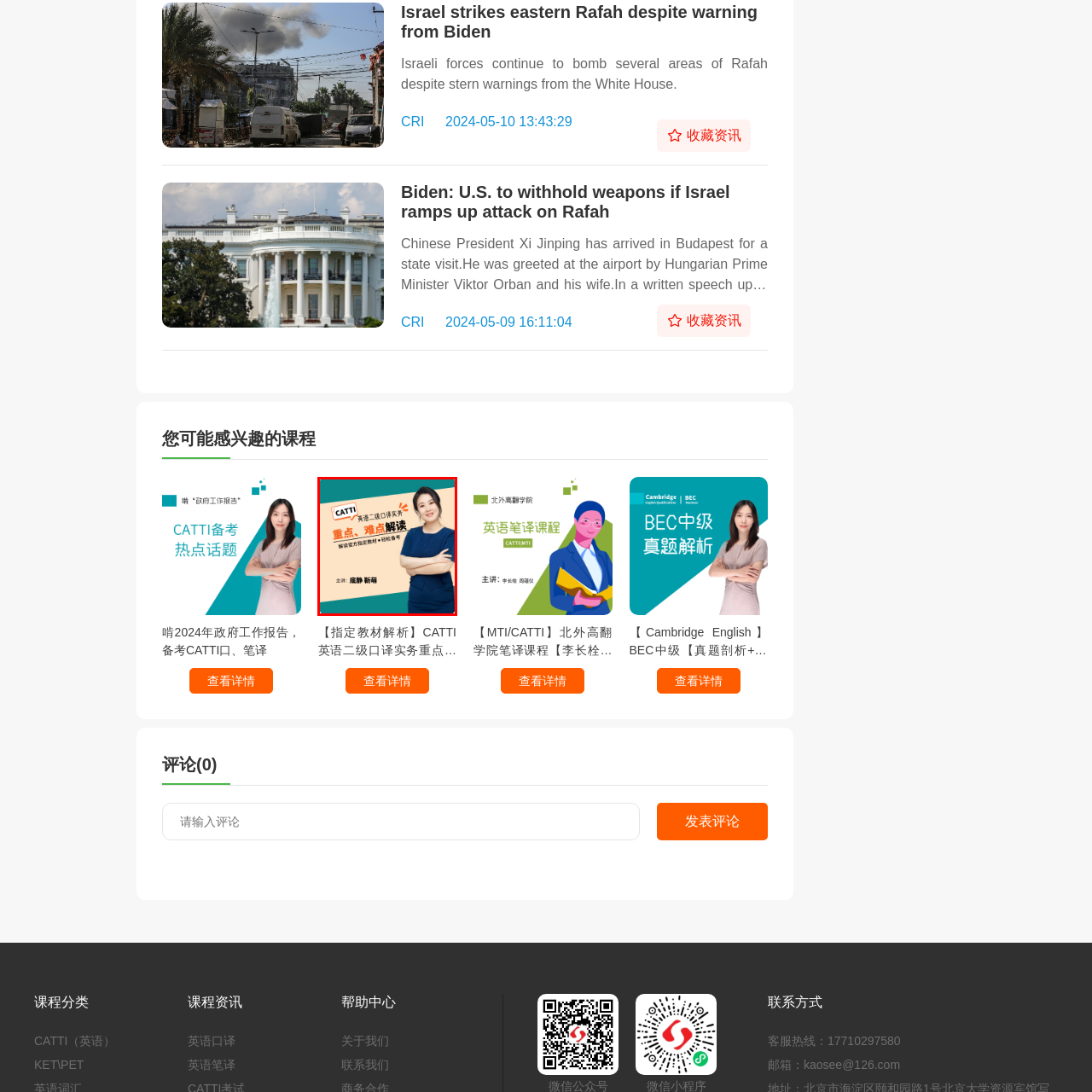What is the background design of the promotional materials? Focus on the image highlighted by the red bounding box and respond with a single word or a brief phrase.

Modern, attractive style